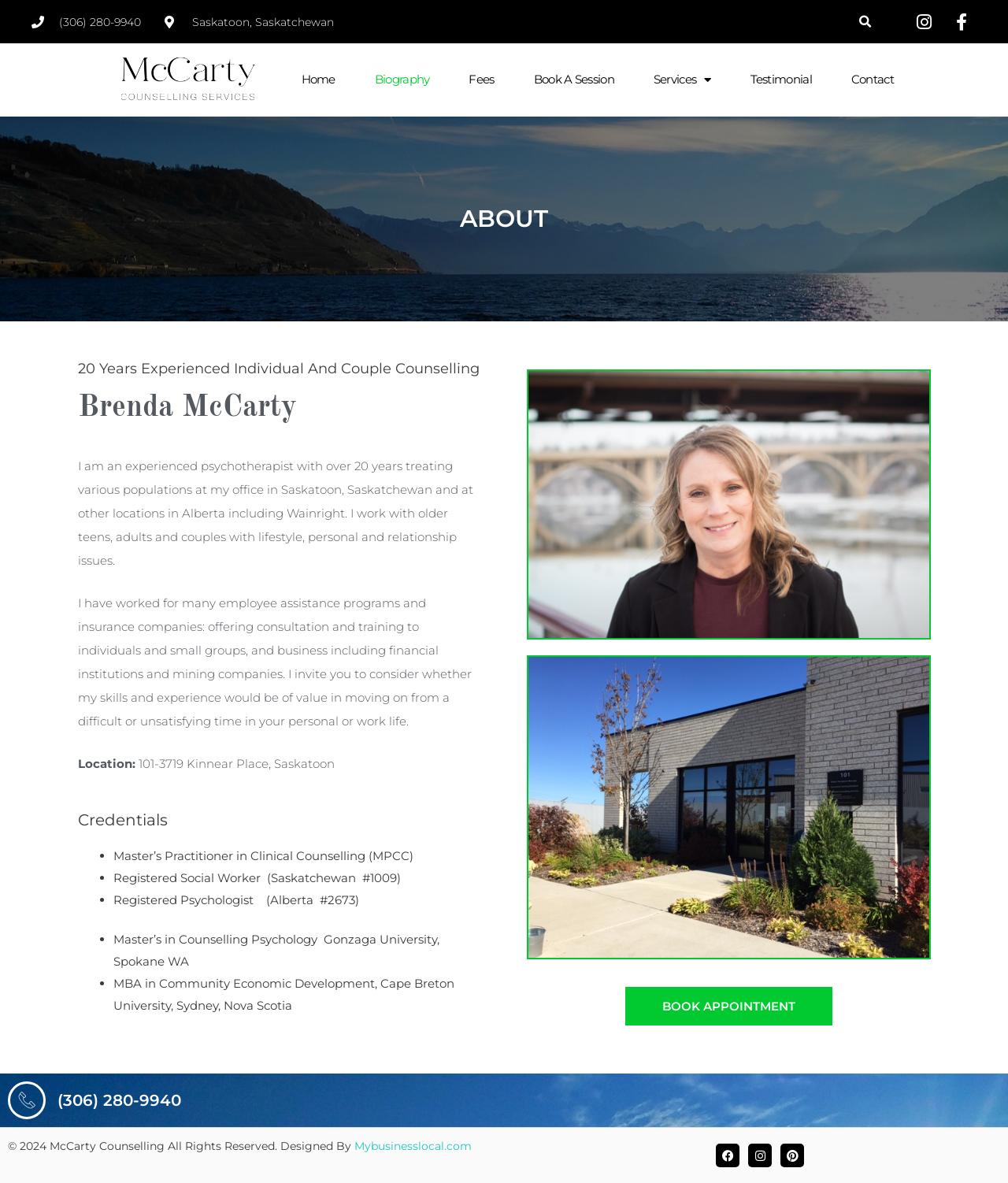Please identify the bounding box coordinates of the clickable region that I should interact with to perform the following instruction: "Click the 'Learn more' link". The coordinates should be expressed as four float numbers between 0 and 1, i.e., [left, top, right, bottom].

None